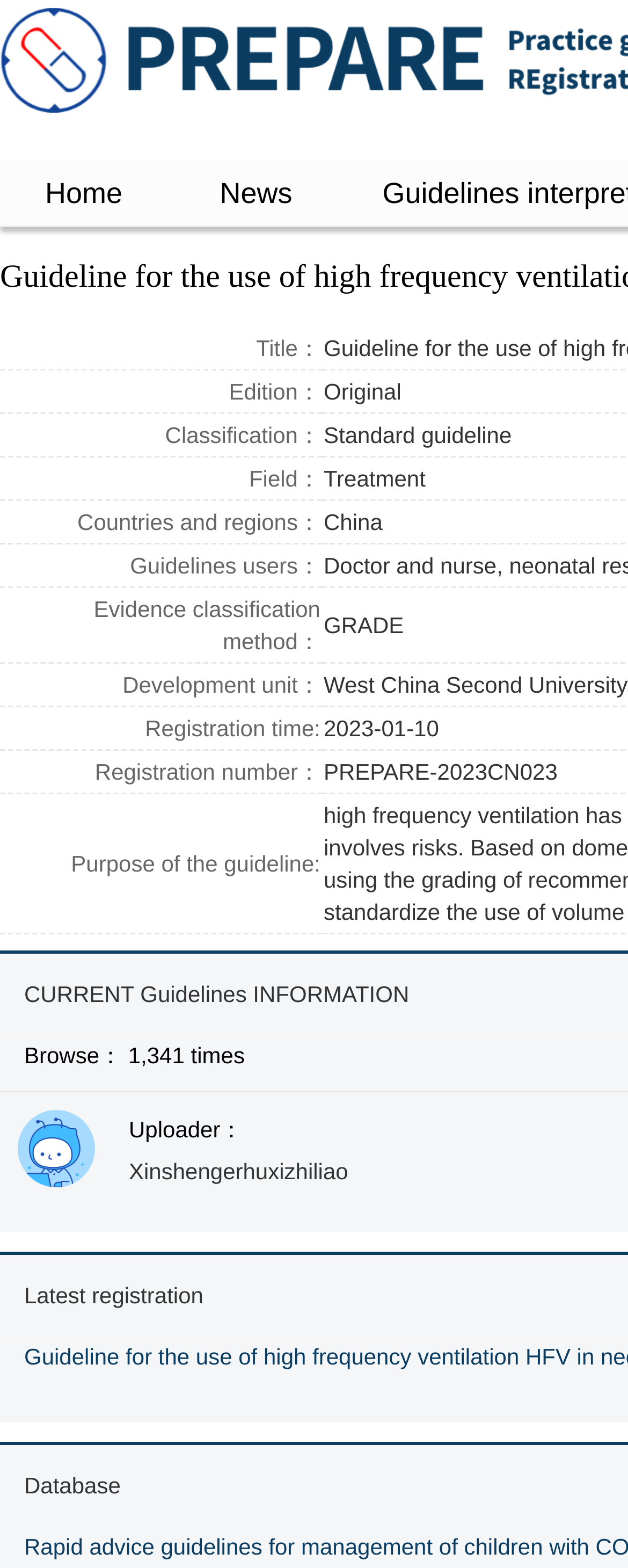Answer briefly with one word or phrase:
What is the purpose of the guideline?

Purpose of the guideline